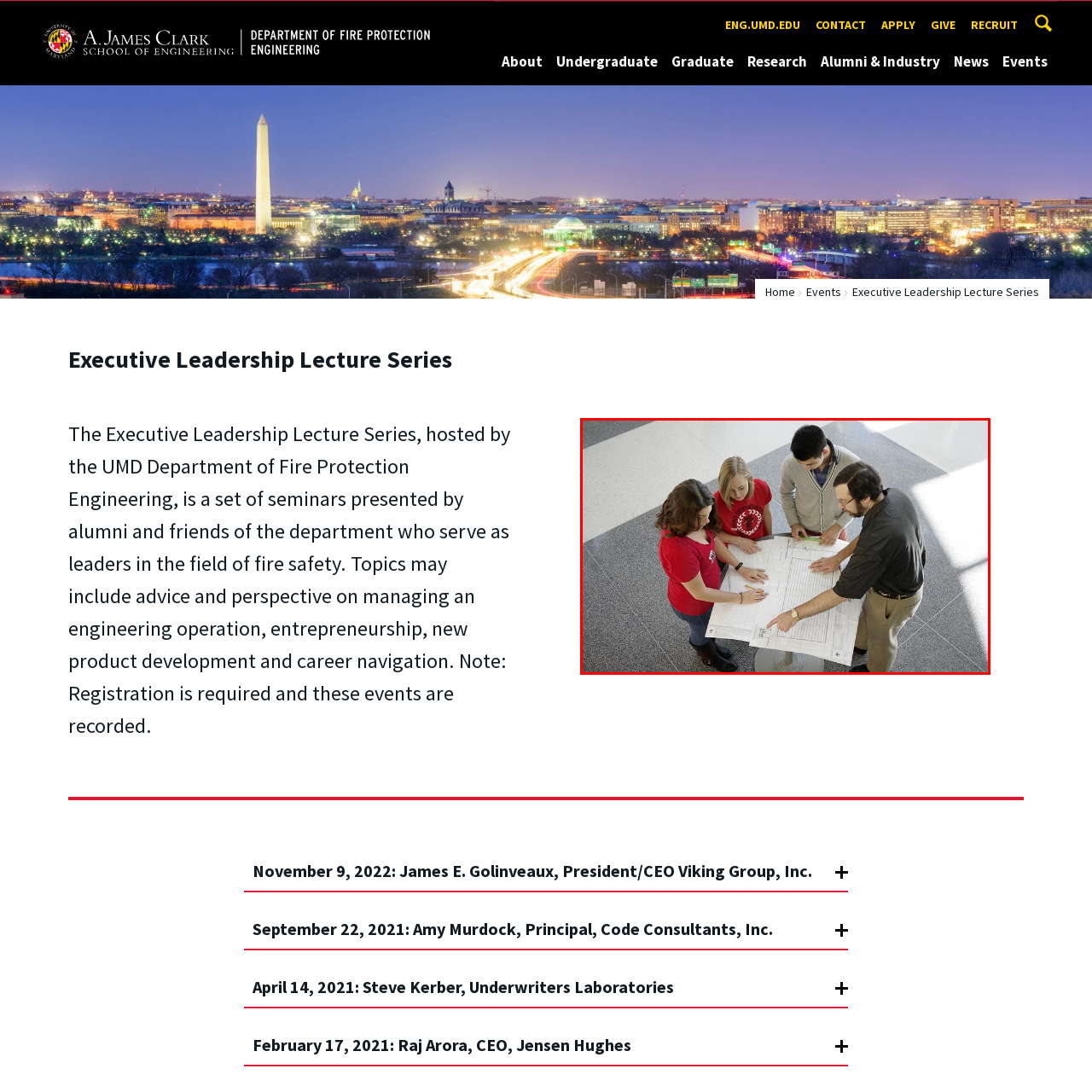Focus on the image within the purple boundary, What is the atmosphere of the setting? 
Answer briefly using one word or phrase.

modern and well-lit